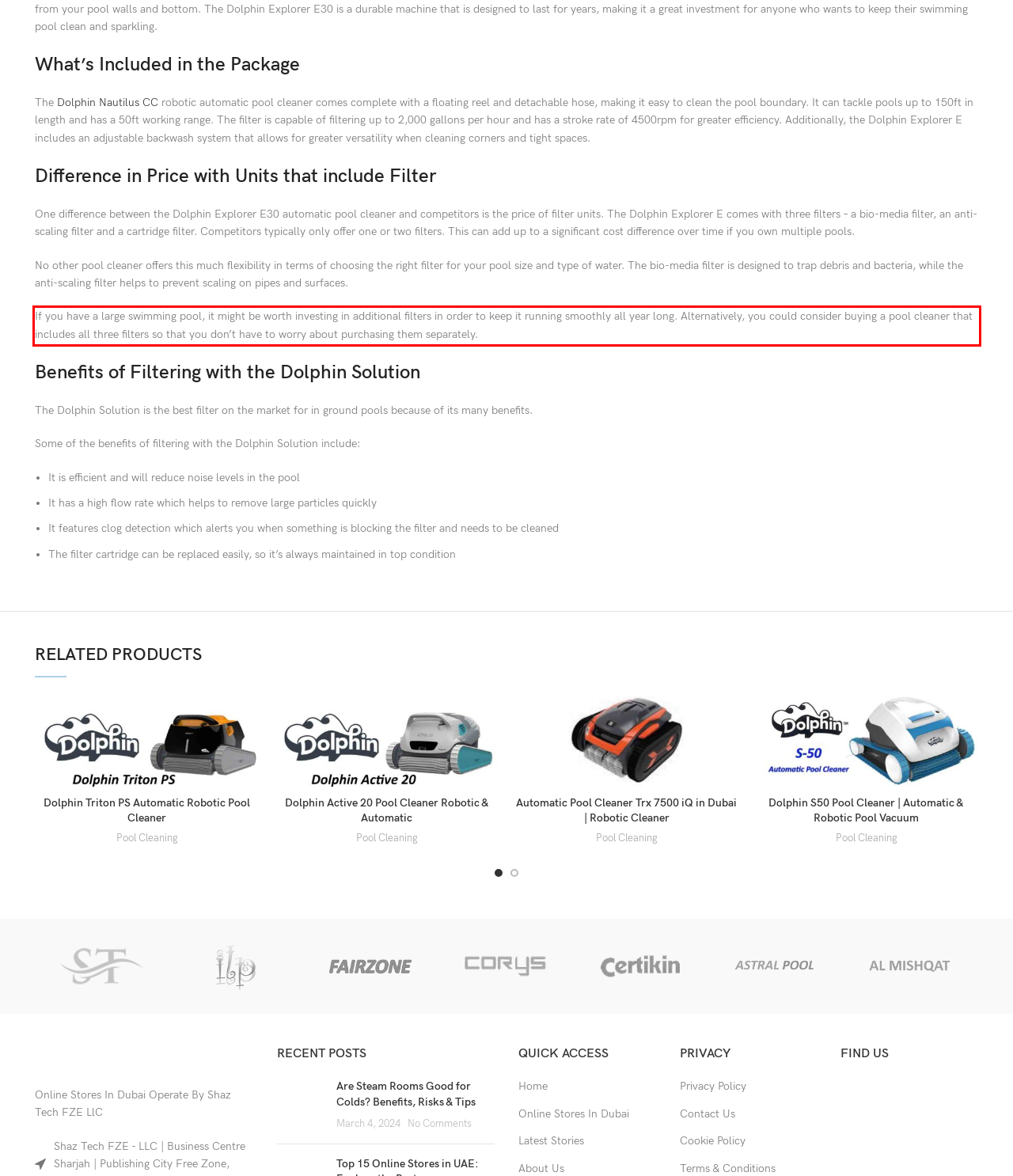You have a screenshot of a webpage with a UI element highlighted by a red bounding box. Use OCR to obtain the text within this highlighted area.

If you have a large swimming pool, it might be worth investing in additional filters in order to keep it running smoothly all year long. Alternatively, you could consider buying a pool cleaner that includes all three filters so that you don’t have to worry about purchasing them separately.